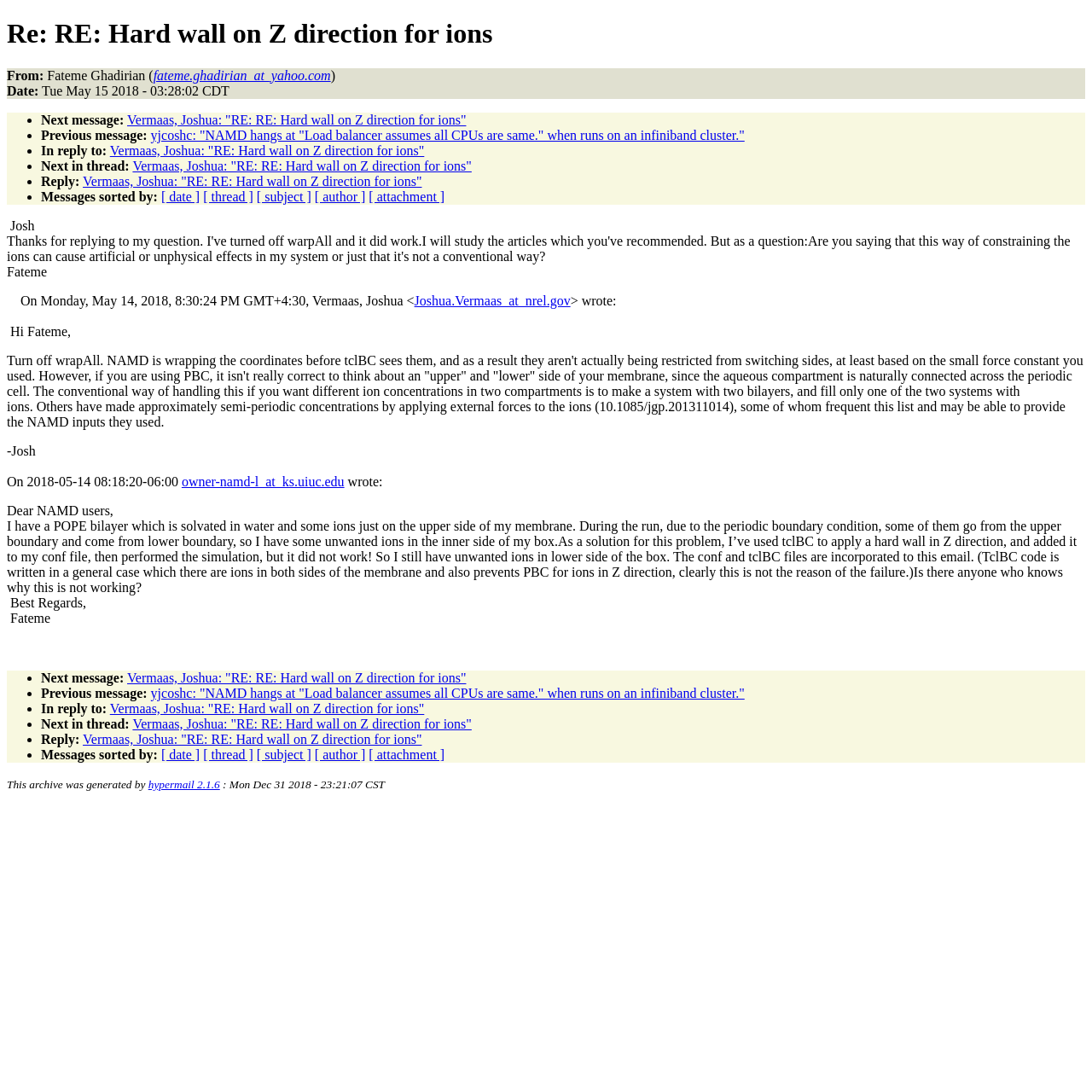Pinpoint the bounding box coordinates of the clickable element to carry out the following instruction: "Check the original message."

[0.006, 0.297, 0.065, 0.31]